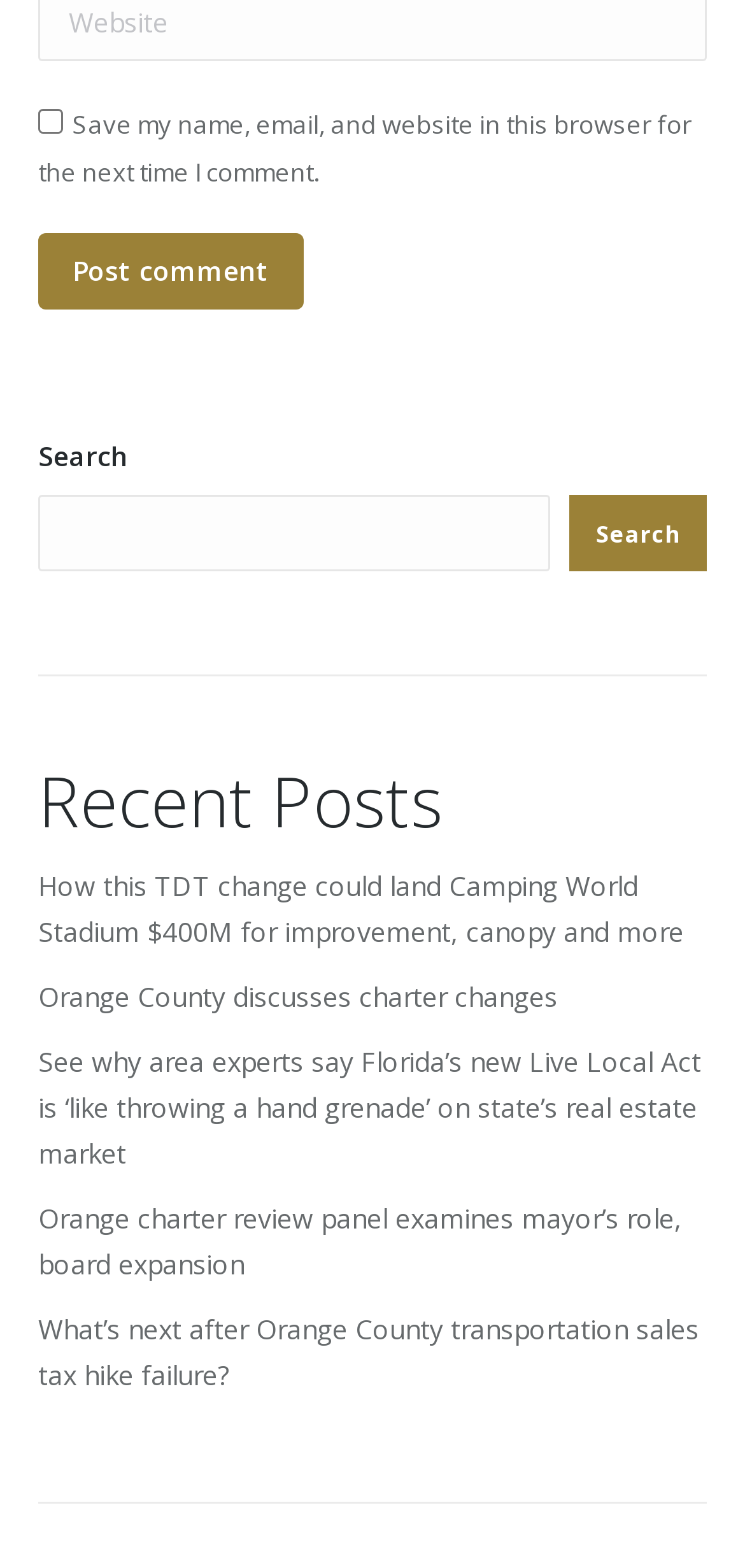Is the checkbox 'Save my name, email, and website in this browser for the next time I comment' checked?
Please answer using one word or phrase, based on the screenshot.

No